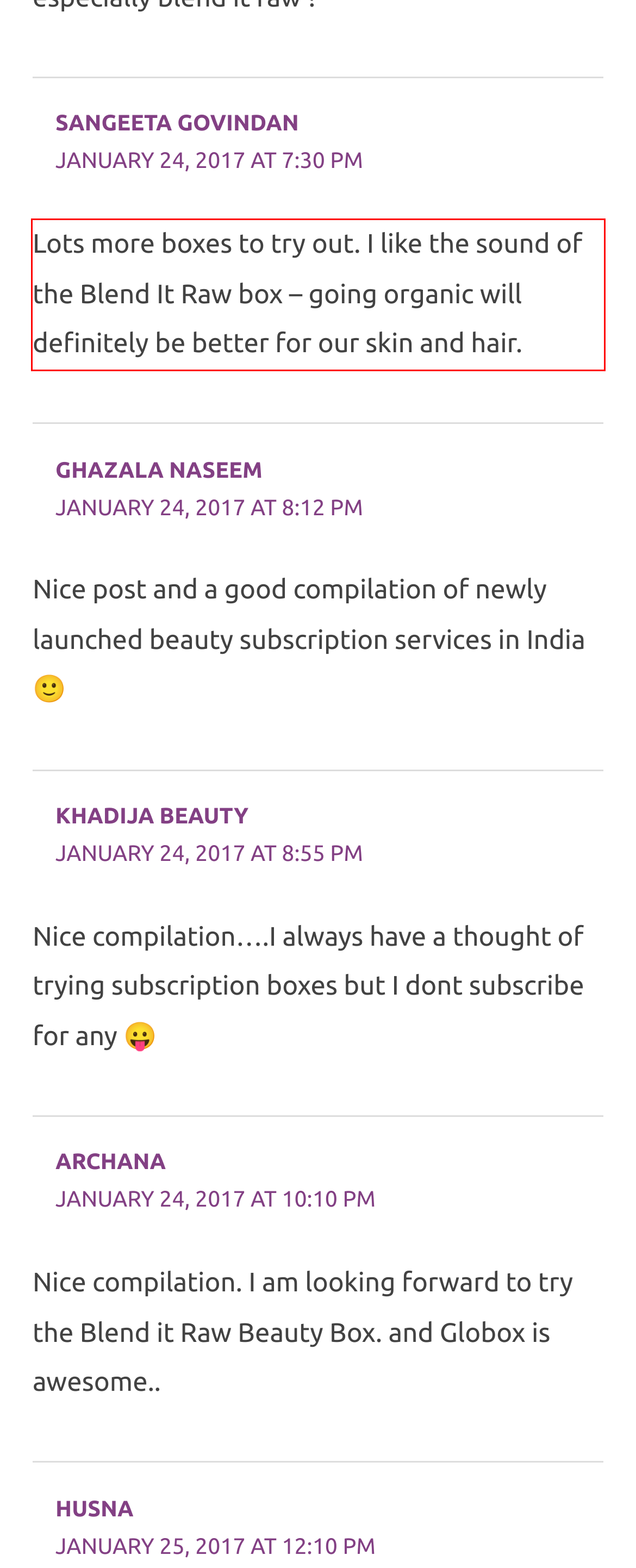Using the provided webpage screenshot, identify and read the text within the red rectangle bounding box.

Lots more boxes to try out. I like the sound of the Blend It Raw box – going organic will definitely be better for our skin and hair.